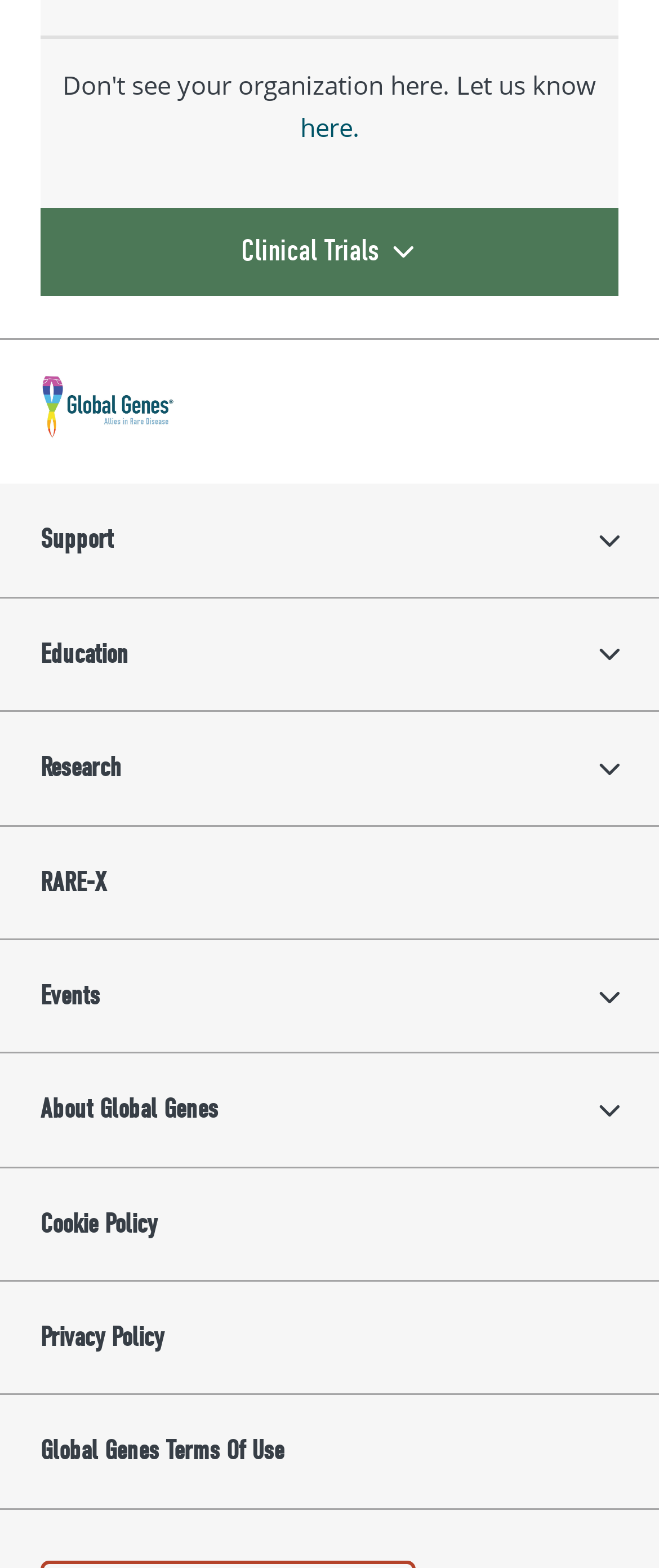Please identify the bounding box coordinates of the element I should click to complete this instruction: 'Open Support submenu'. The coordinates should be given as four float numbers between 0 and 1, like this: [left, top, right, bottom].

[0.867, 0.32, 0.974, 0.37]